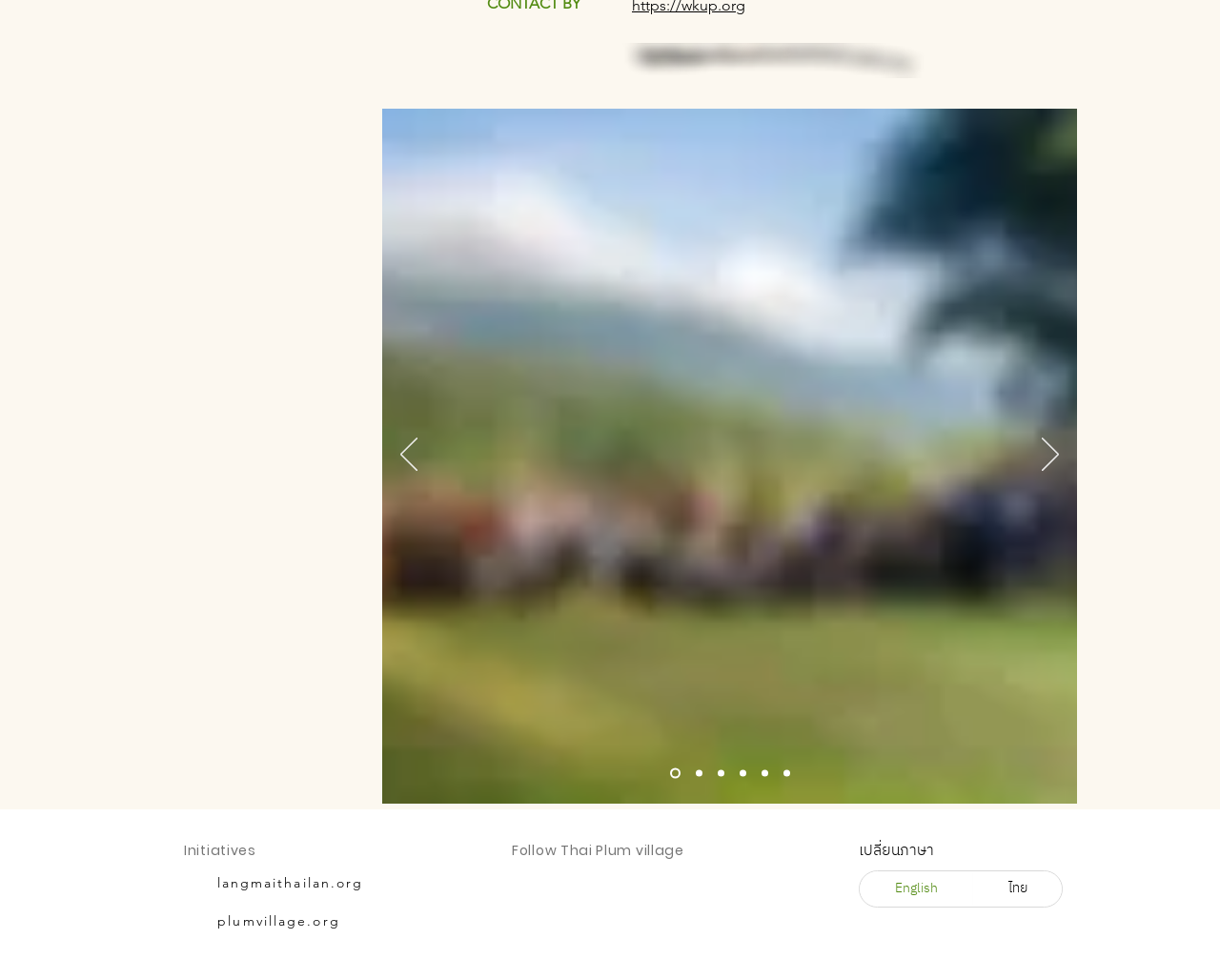Could you provide the bounding box coordinates for the portion of the screen to click to complete this instruction: "Select Thai language"?

[0.797, 0.889, 0.87, 0.925]